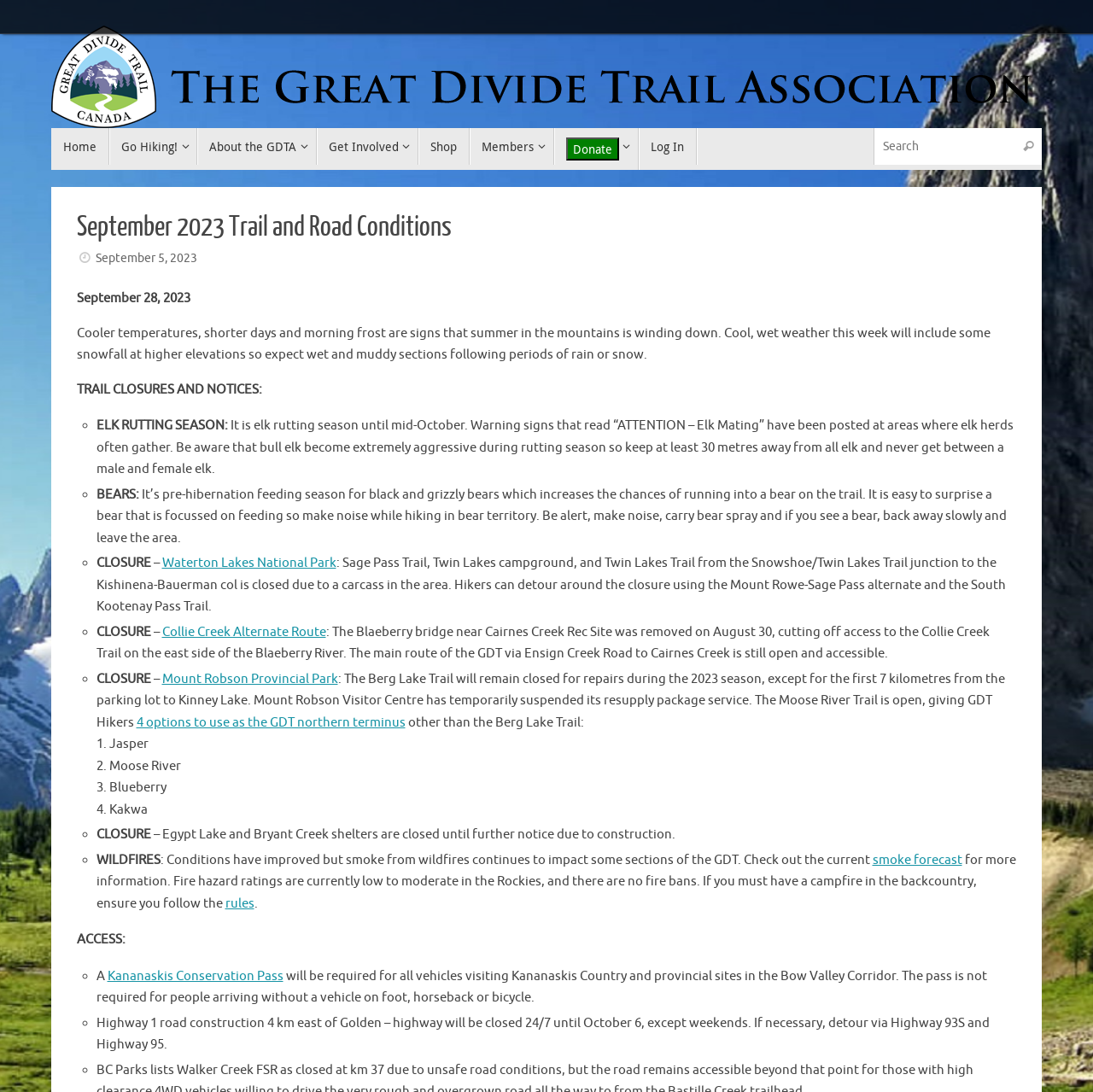Give a detailed account of the webpage, highlighting key information.

The webpage is about the September 2023 trail and road conditions on the Great Divide Trail Association. At the top, there is a logo of the association, accompanied by a navigation menu with links to "Home", "Go Hiking!", "About the GDTA", "Get Involved", "Shop", "Members", "Donate", and "Log In". On the right side, there is a search bar.

Below the navigation menu, there is a heading that reads "September 2023 Trail and Road Conditions". The date "September 5, 2023" is displayed below the heading. The main content of the webpage is divided into sections, each with a list of trail closures and notices, including information about elk rutting season, bears, and road closures.

The first section is about trail closures and notices, which includes information about elk rutting season, bears, and road closures. There are several list items, each with a bullet point and a brief description. The descriptions provide information about the closures, such as the areas affected and the reasons for the closures.

The second section is about access, which includes information about the Kananaskis Conservation Pass and highway 1 road construction. There are two list items, each with a brief description of the access restrictions.

Throughout the webpage, there are links to external websites and pages, such as the smoke forecast and the rules for campfires. The webpage provides detailed information about the trail and road conditions, helping hikers and outdoor enthusiasts plan their trips accordingly.